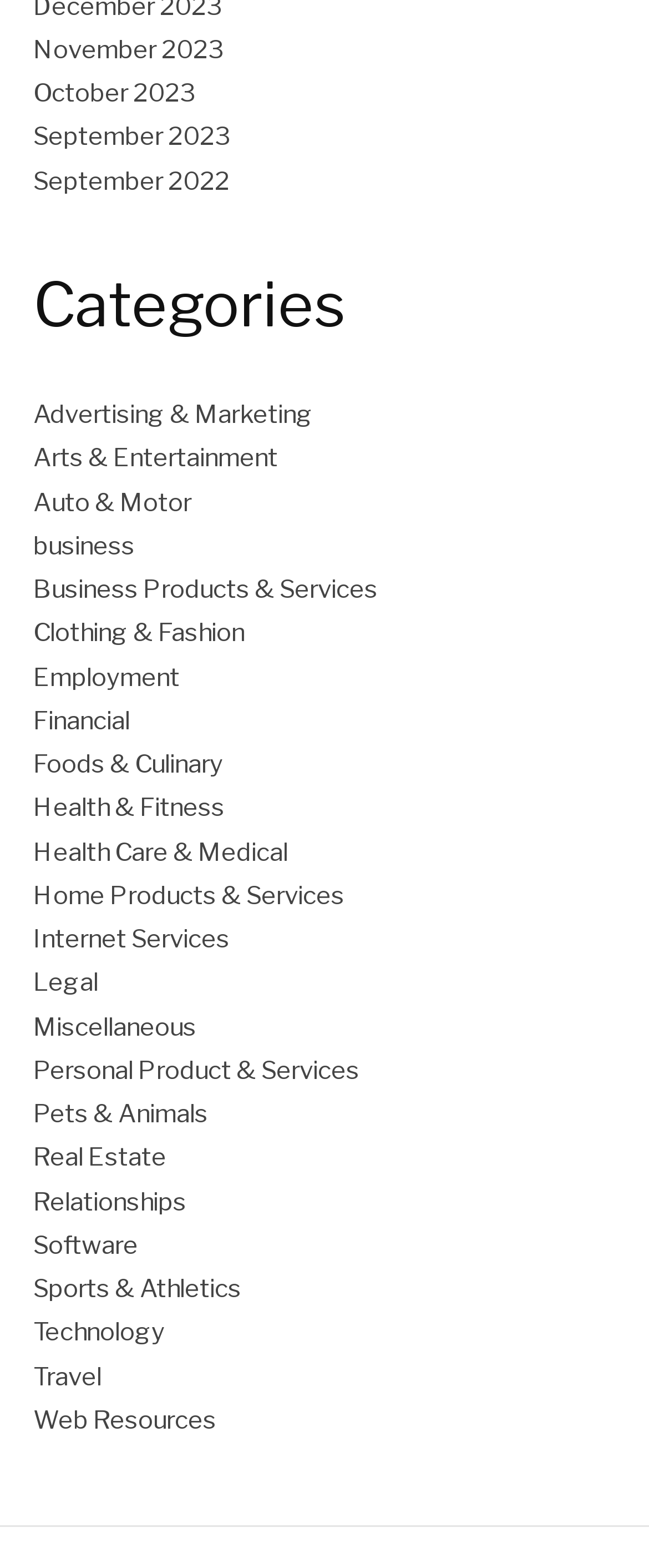Please identify the bounding box coordinates of the clickable region that I should interact with to perform the following instruction: "Check out Travel". The coordinates should be expressed as four float numbers between 0 and 1, i.e., [left, top, right, bottom].

[0.051, 0.868, 0.156, 0.887]